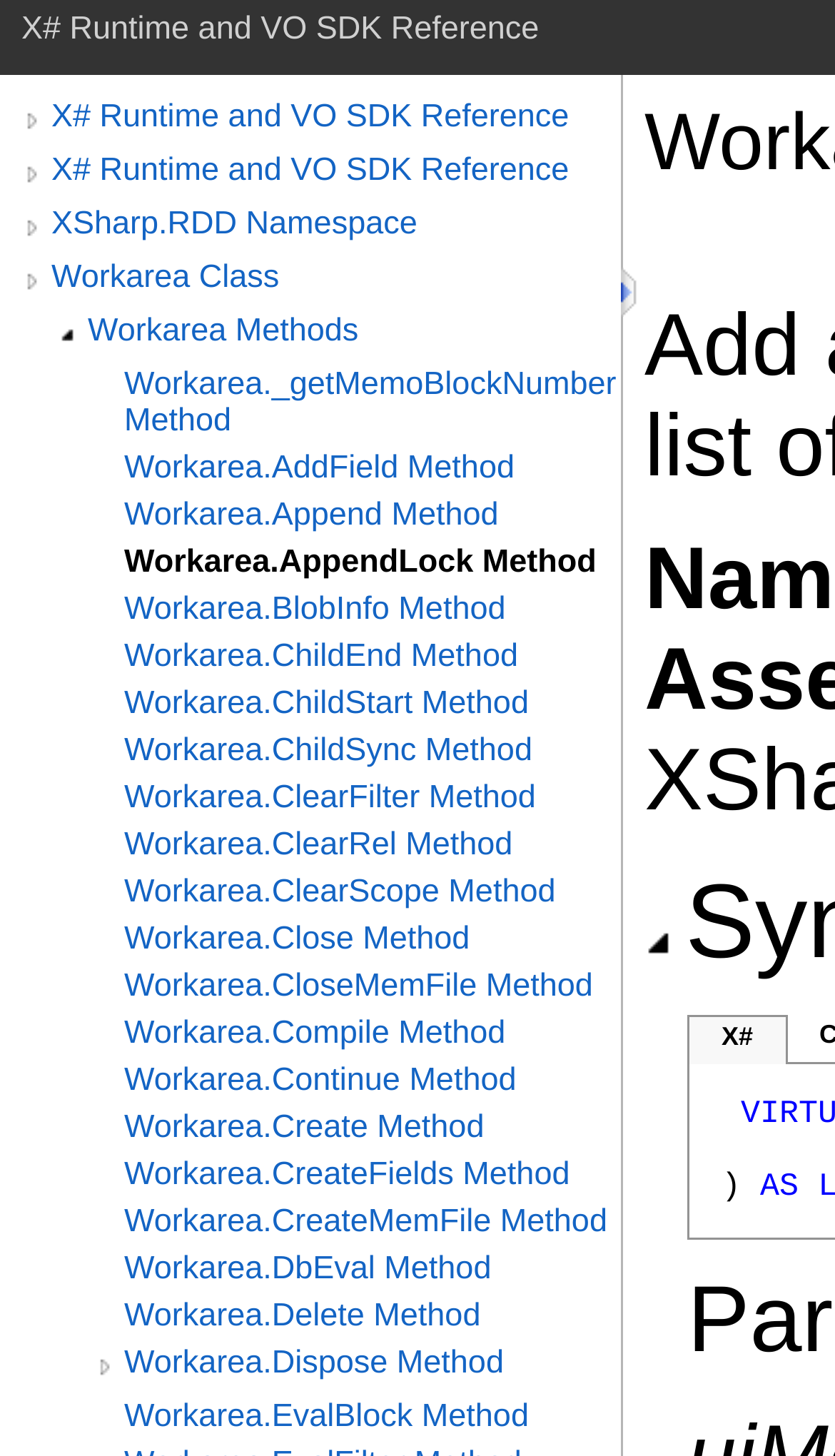What is the method below AppendLock in the Workarea class?
Using the image as a reference, answer with just one word or a short phrase.

Append